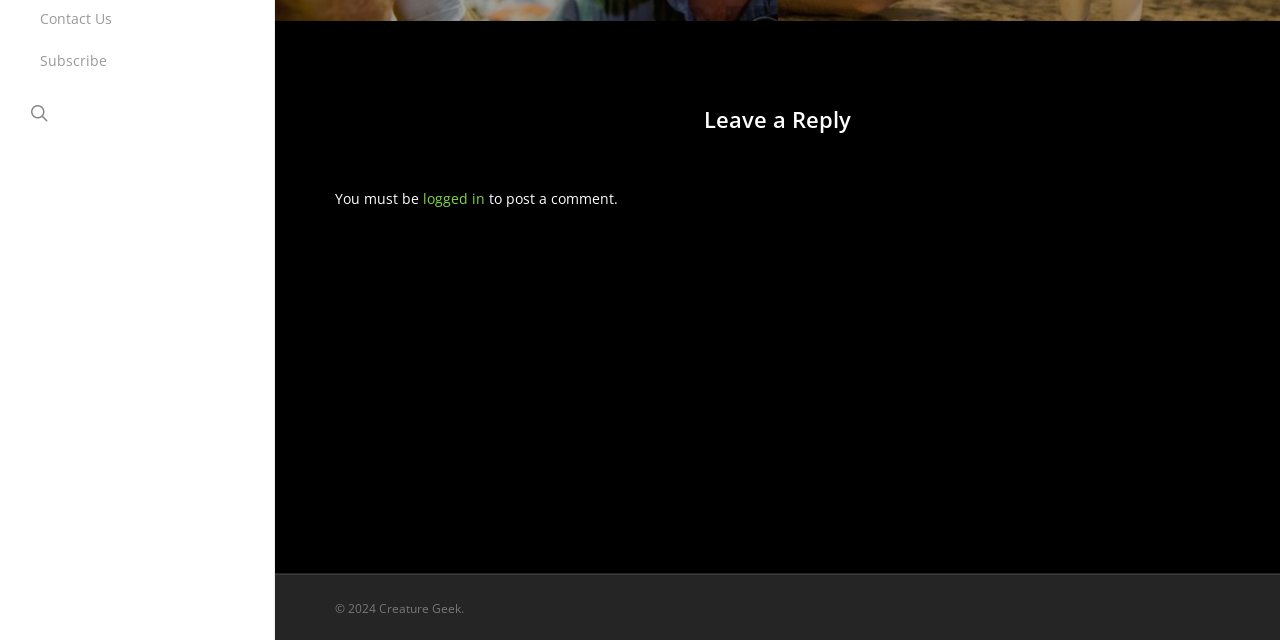Find the bounding box coordinates for the HTML element described in this sentence: "logged in". Provide the coordinates as four float numbers between 0 and 1, in the format [left, top, right, bottom].

[0.33, 0.295, 0.379, 0.325]